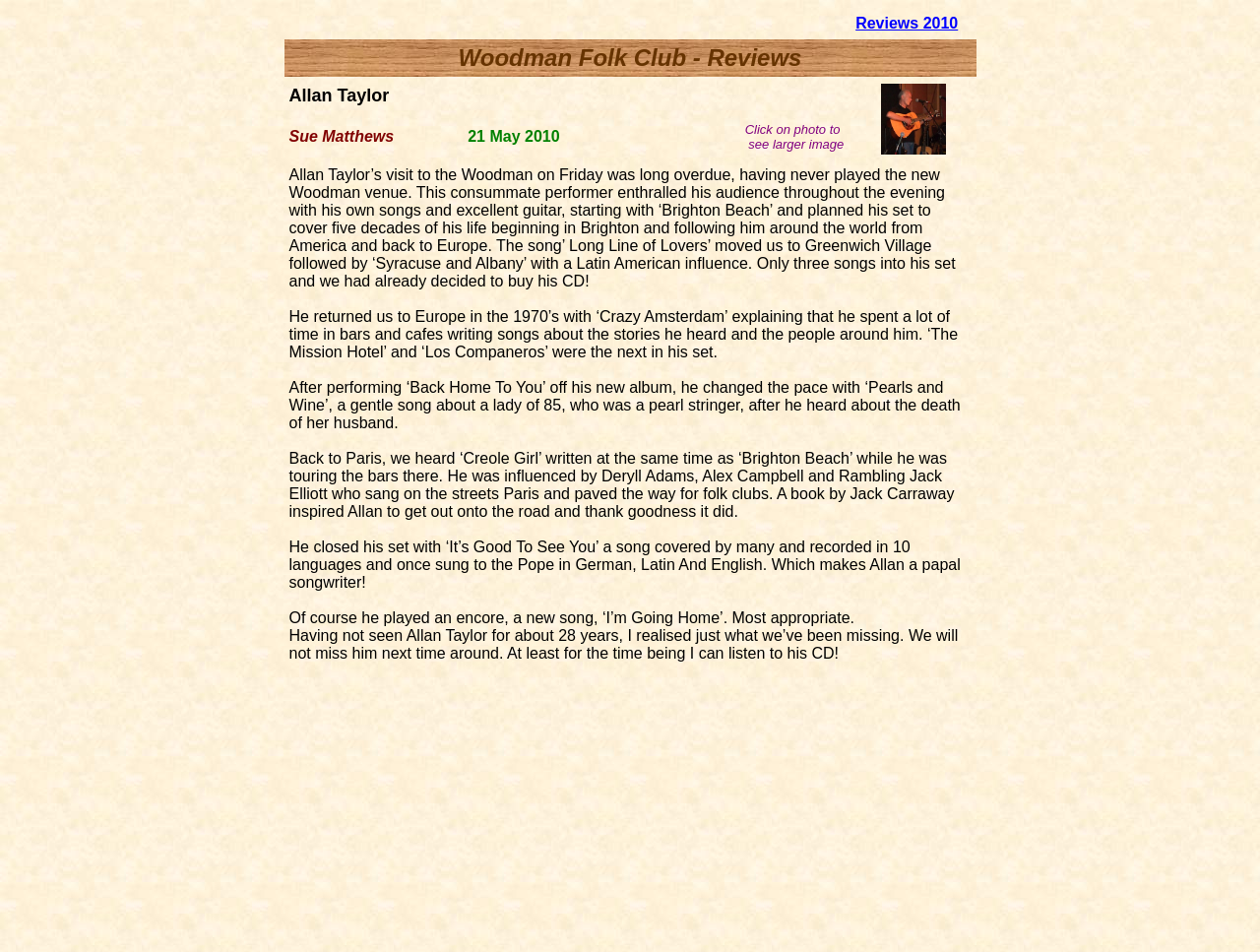What is the name of the song Allan Taylor played as an encore?
Please provide a detailed and thorough answer to the question.

I read the review and found that Allan Taylor played a new song called 'I'm Going Home' as an encore.